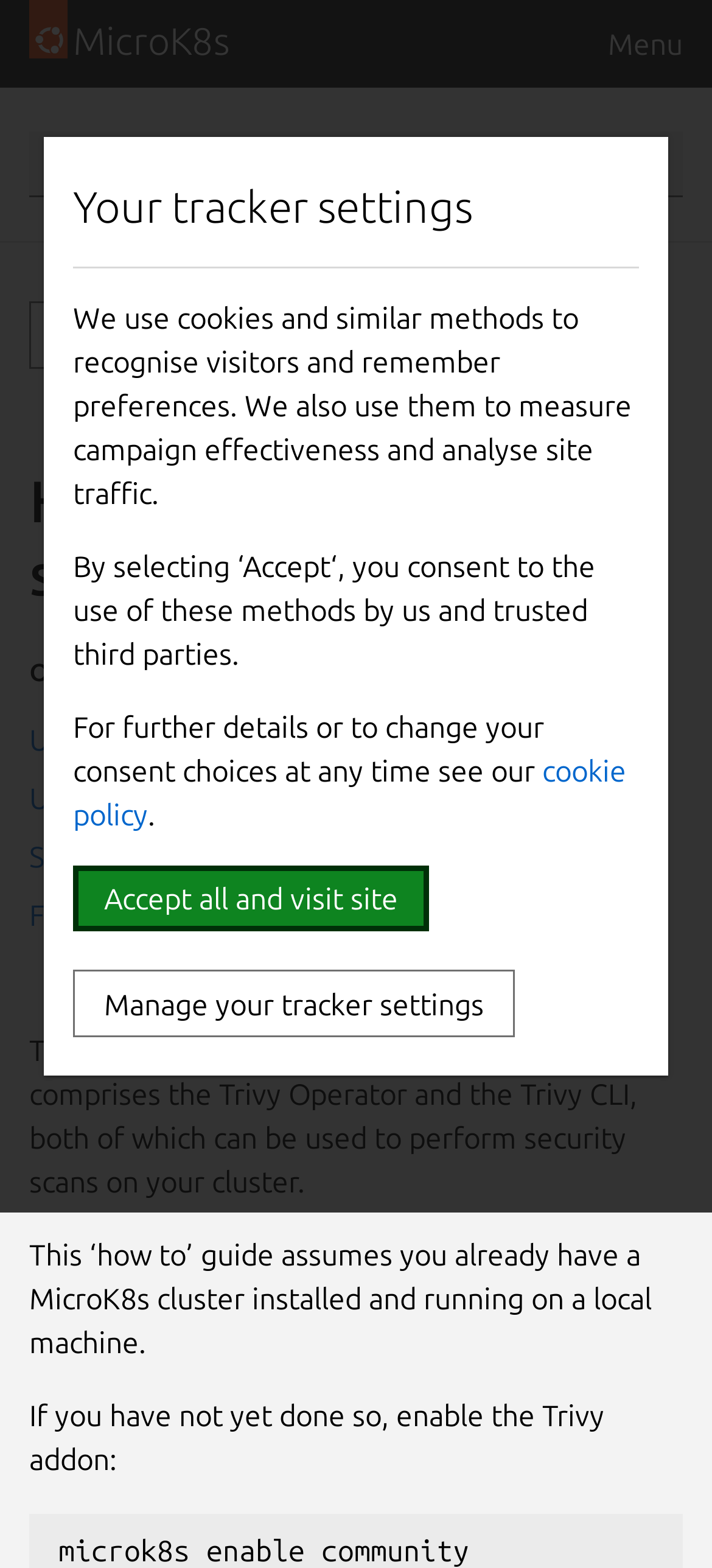Find the bounding box coordinates of the element to click in order to complete the given instruction: "Search for something."

None